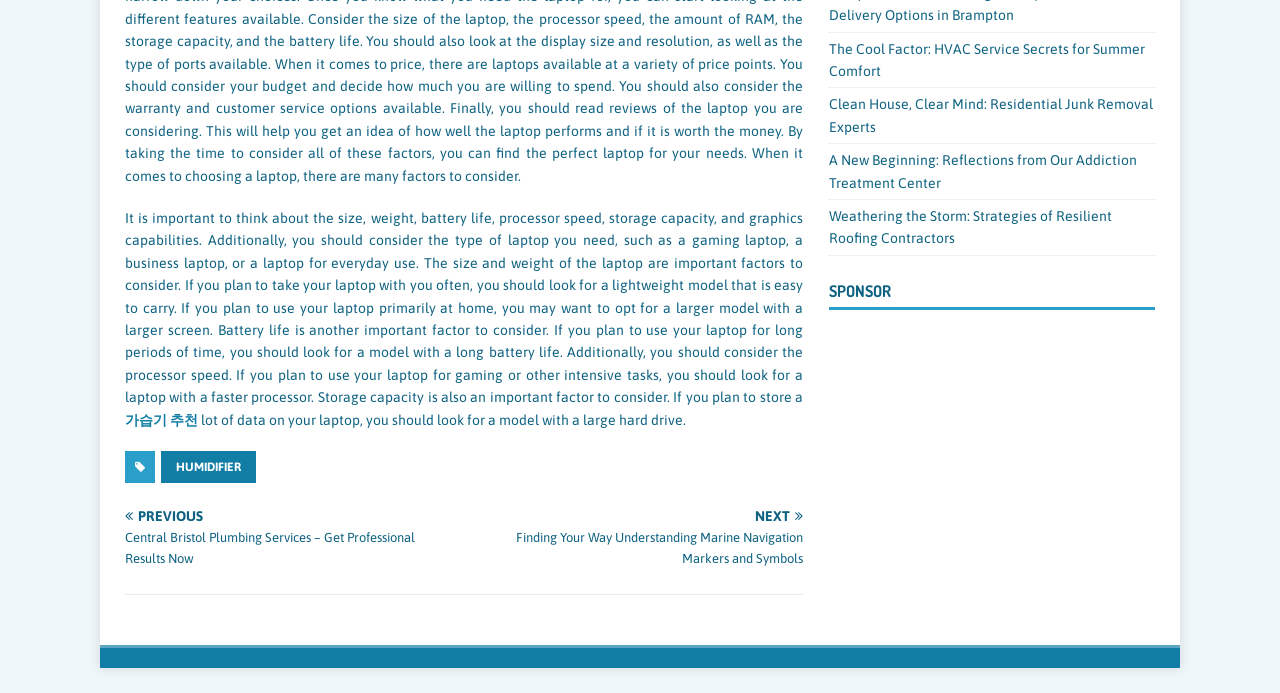Using the format (top-left x, top-left y, bottom-right x, bottom-right y), and given the element description, identify the bounding box coordinates within the screenshot: 가습기 추천

[0.098, 0.594, 0.155, 0.617]